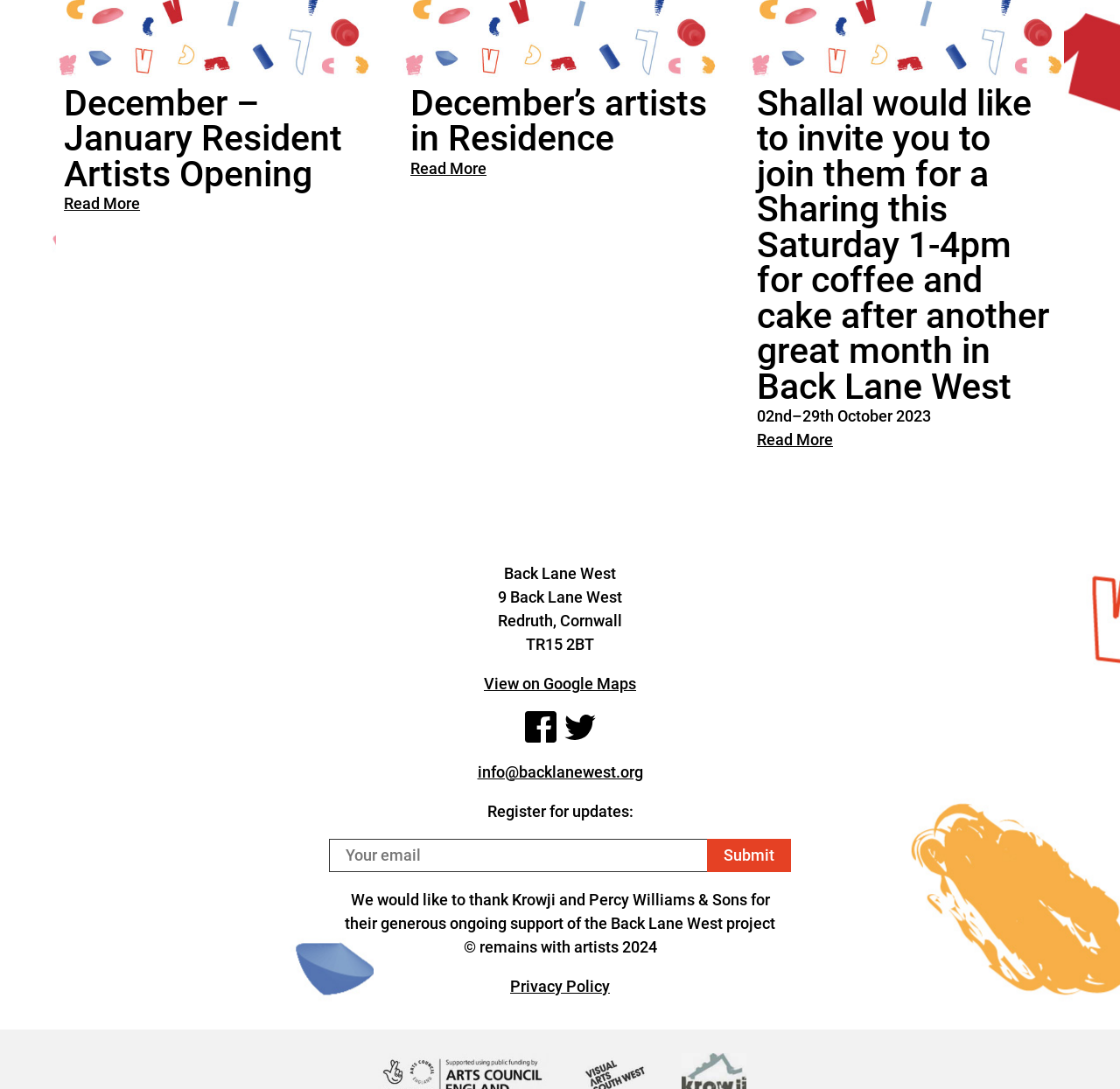How many 'Read More' links are on the page?
Please use the visual content to give a single word or phrase answer.

3